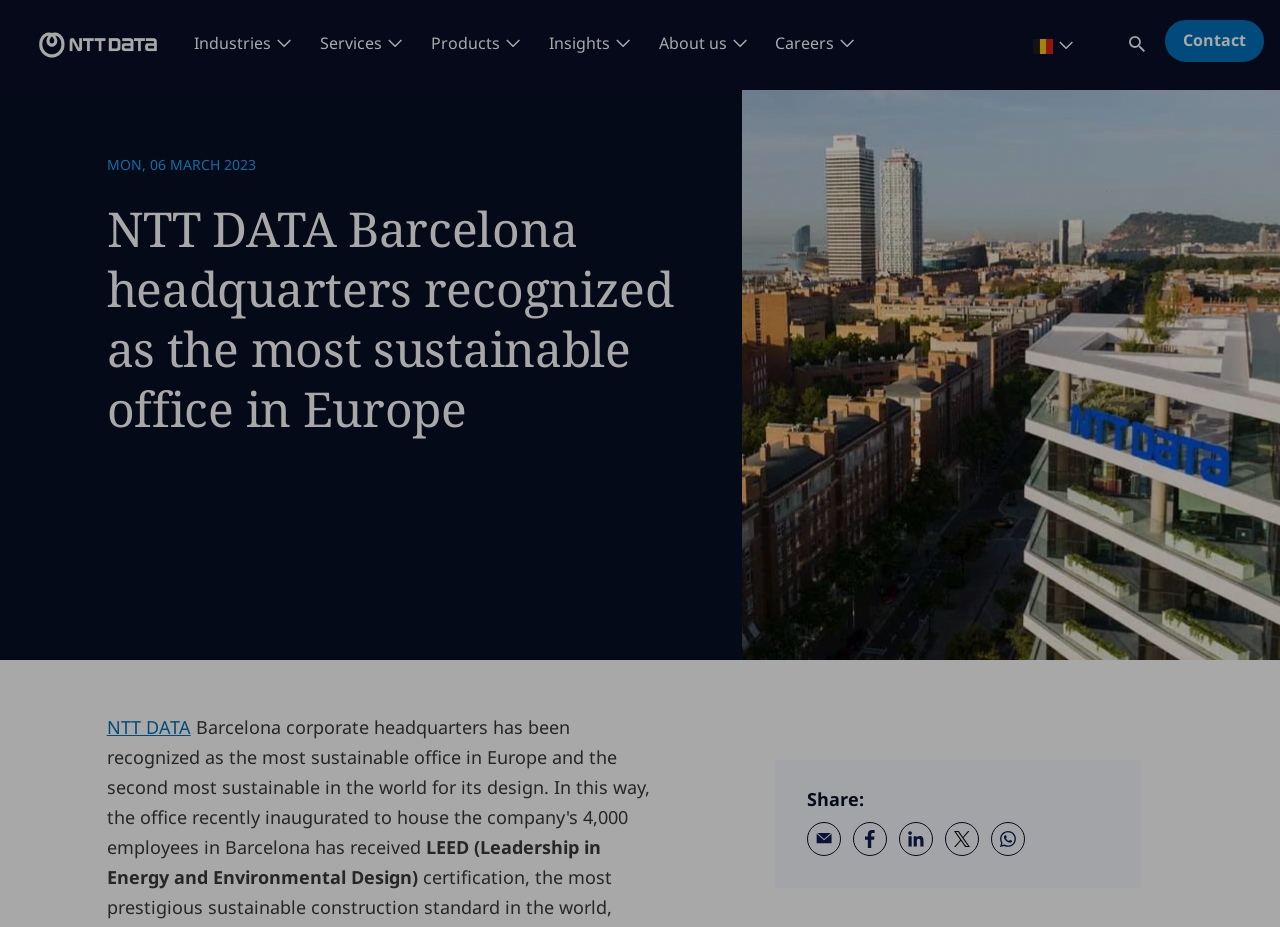Determine the main headline from the webpage and extract its text.

NTT DATA Barcelona headquarters recognized as the most sustainable office in Europe